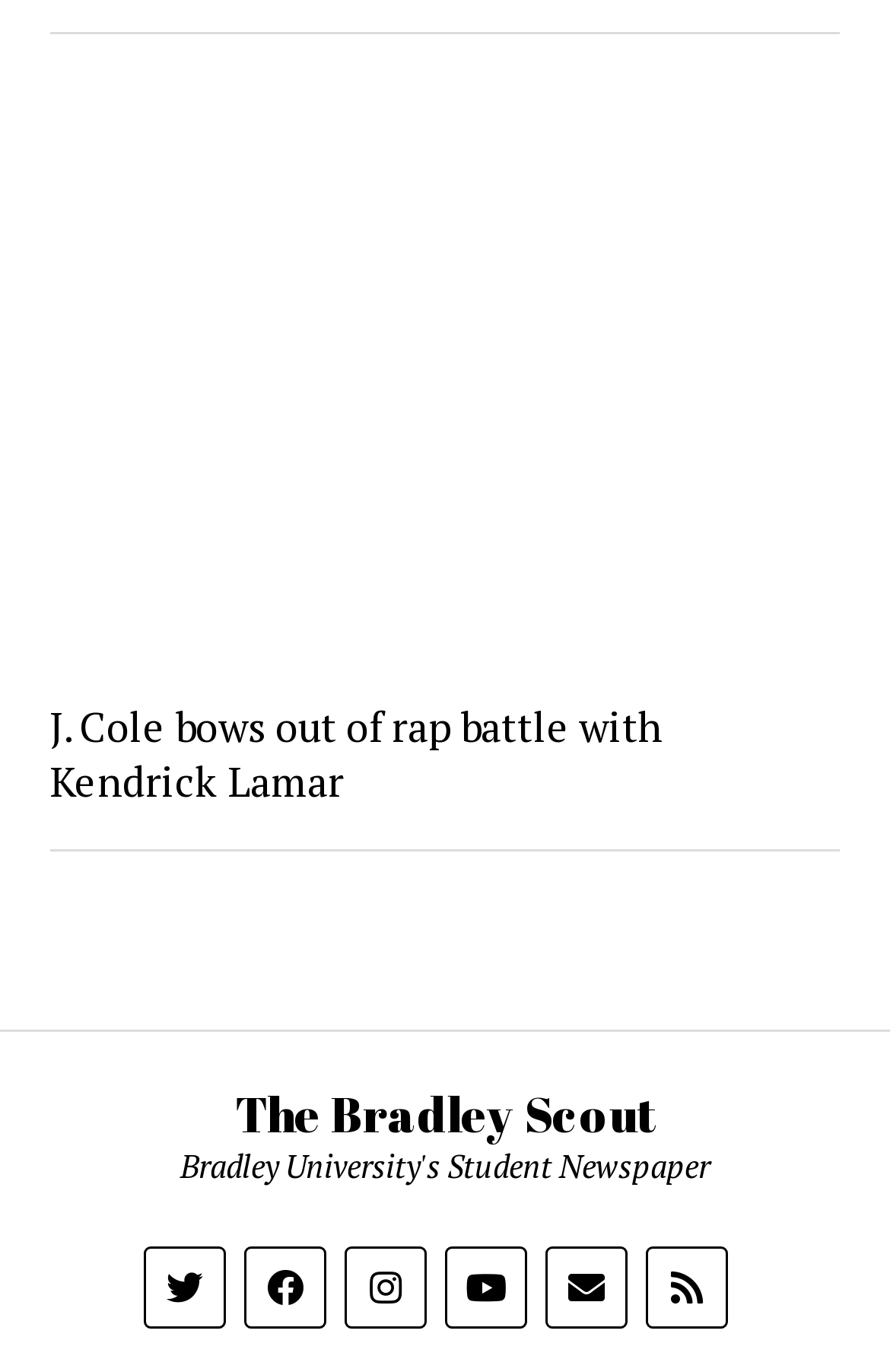Find the bounding box coordinates of the clickable element required to execute the following instruction: "Watch on YouTube". Provide the coordinates as four float numbers between 0 and 1, i.e., [left, top, right, bottom].

[0.523, 0.925, 0.569, 0.952]